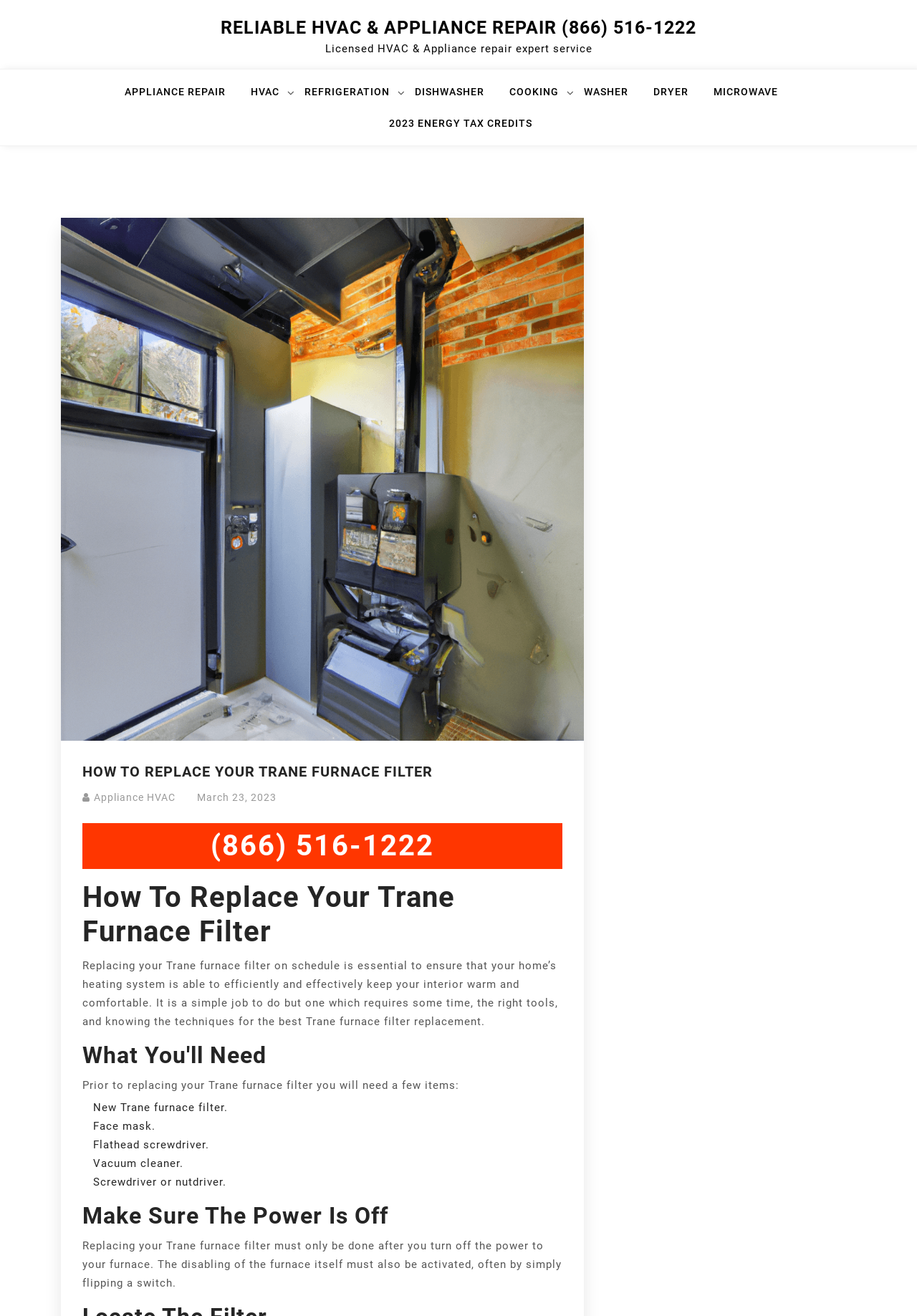Please indicate the bounding box coordinates of the element's region to be clicked to achieve the instruction: "Check the 2023 energy tax credits". Provide the coordinates as four float numbers between 0 and 1, i.e., [left, top, right, bottom].

[0.424, 0.087, 0.58, 0.111]